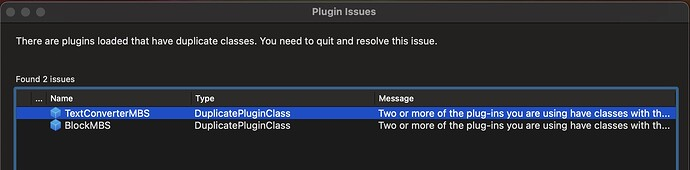Describe all the elements and aspects of the image comprehensively.

The image displays a notification window titled "Plugin Issues." The interface alerts the user to the presence of duplicate classes among the loaded plugins, with a message indicating that the user needs to quit and resolve these issues. Below the message, there are two entries detailing the specific plugins causing the conflict: **TextConverterMBS** and **BlockMBS**, both identified as having the type "DuplicatePluginClass." Each entry includes a corresponding message warning that two or more of the plugins being used share classes with the same names, which could lead to functionality problems. The design features a clean, dark background with highlighted text for clarity, emphasizing the importance of the information being provided.